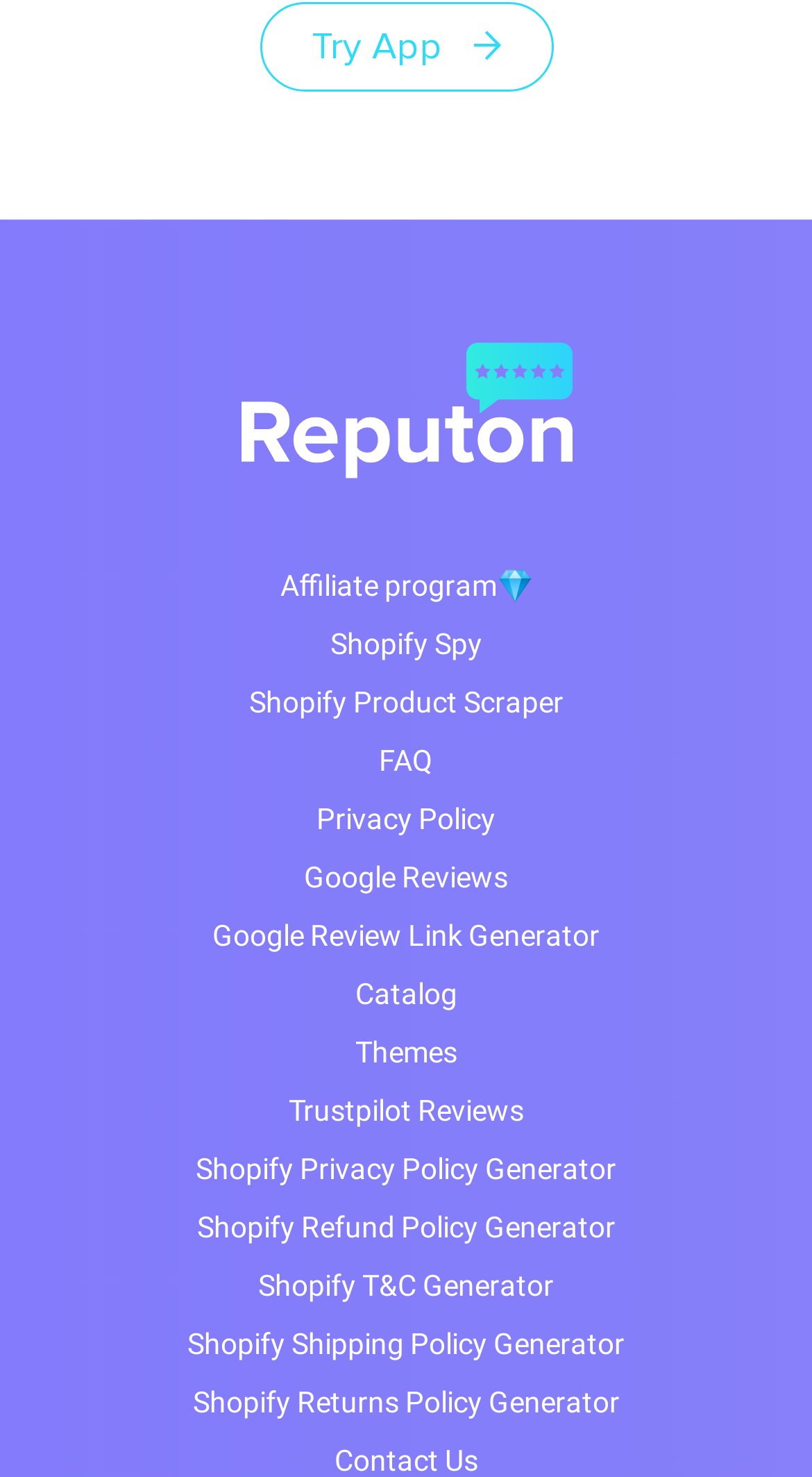Bounding box coordinates are specified in the format (top-left x, top-left y, bottom-right x, bottom-right y). All values are floating point numbers bounded between 0 and 1. Please provide the bounding box coordinate of the region this sentence describes: Shopify Product Scraper

[0.038, 0.455, 0.962, 0.495]